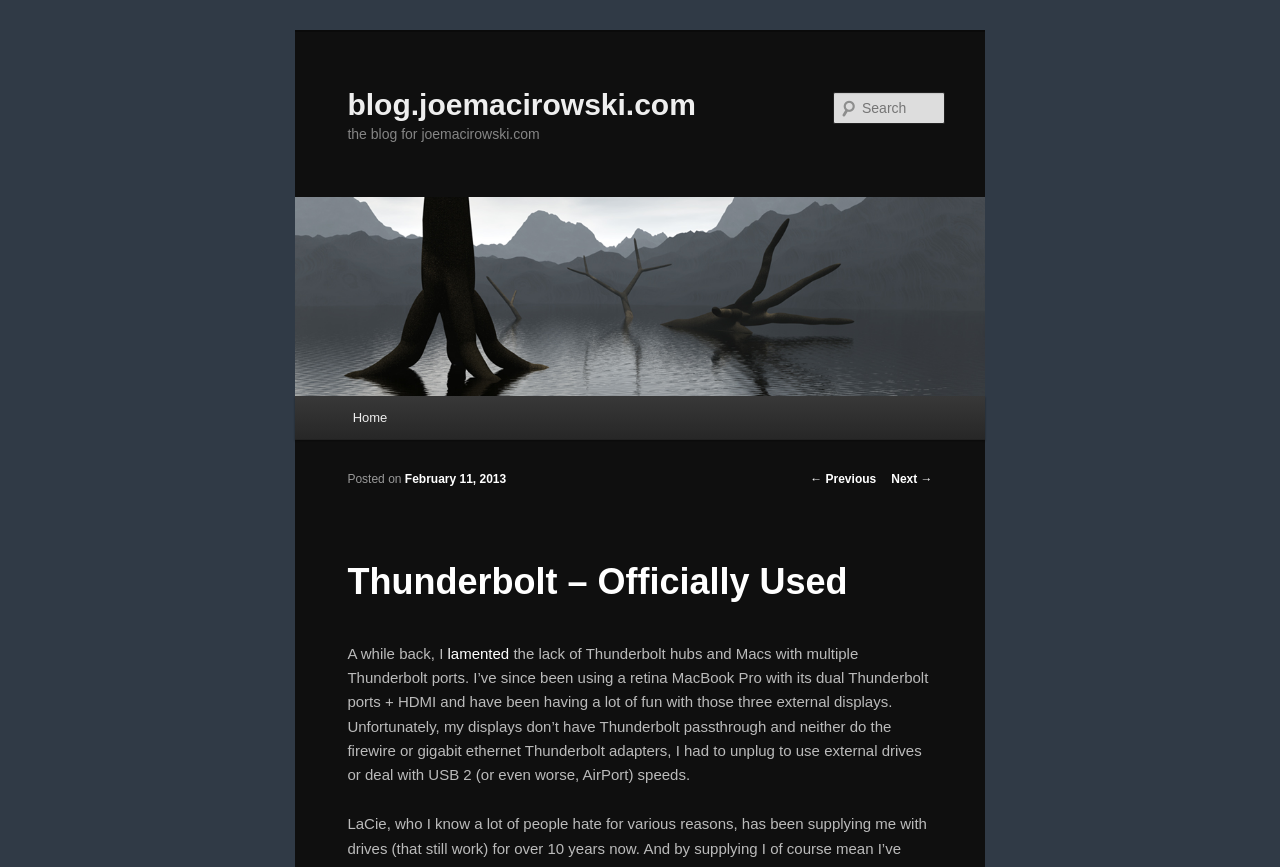Identify and provide the bounding box coordinates of the UI element described: "parent_node: Search name="s" placeholder="Search"". The coordinates should be formatted as [left, top, right, bottom], with each number being a float between 0 and 1.

[0.651, 0.106, 0.738, 0.143]